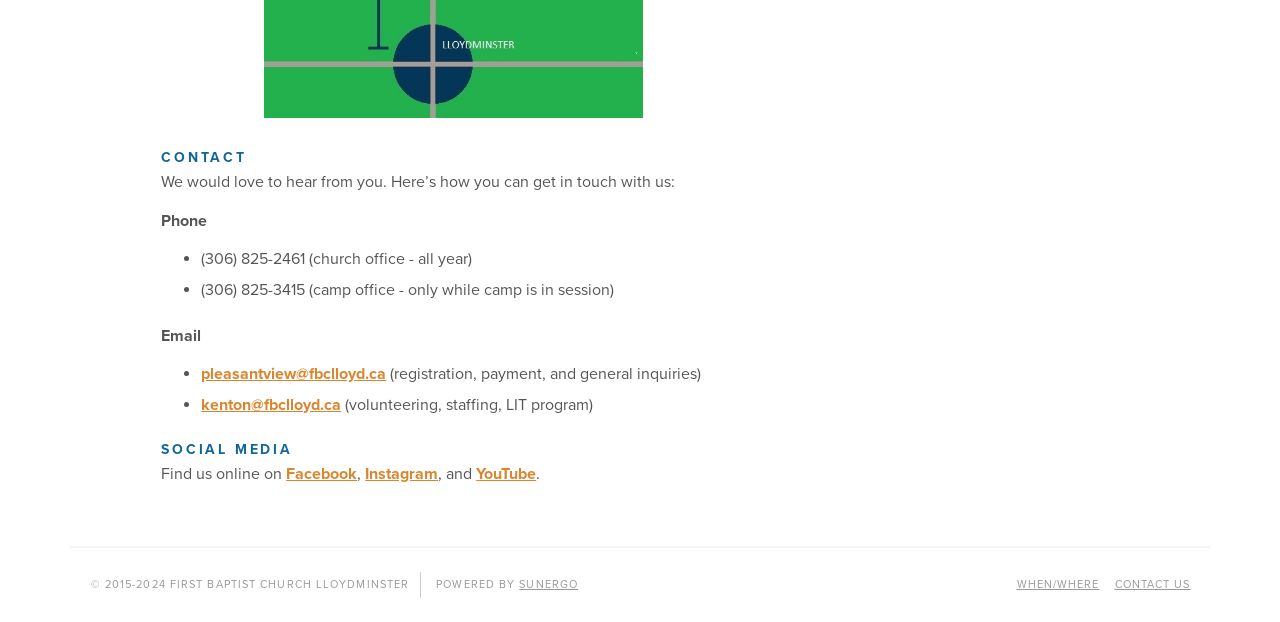Answer the following inquiry with a single word or phrase:
What social media platforms can you find the church on?

Facebook, Instagram, and YouTube